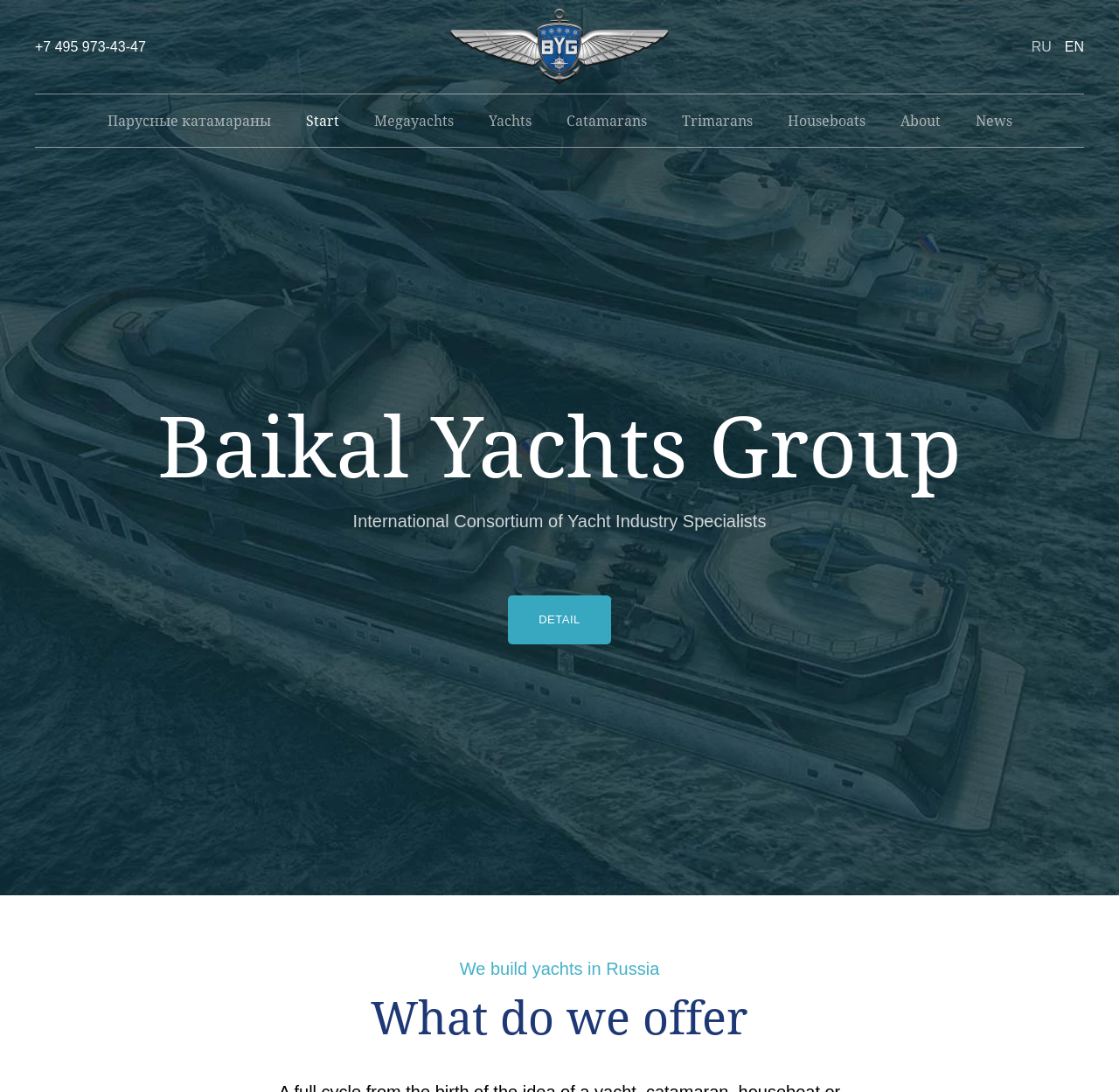Answer this question in one word or a short phrase: What type of vessels does Baikal Yachts Group design and build?

Yachts, catamarans, houseboats, megayachts